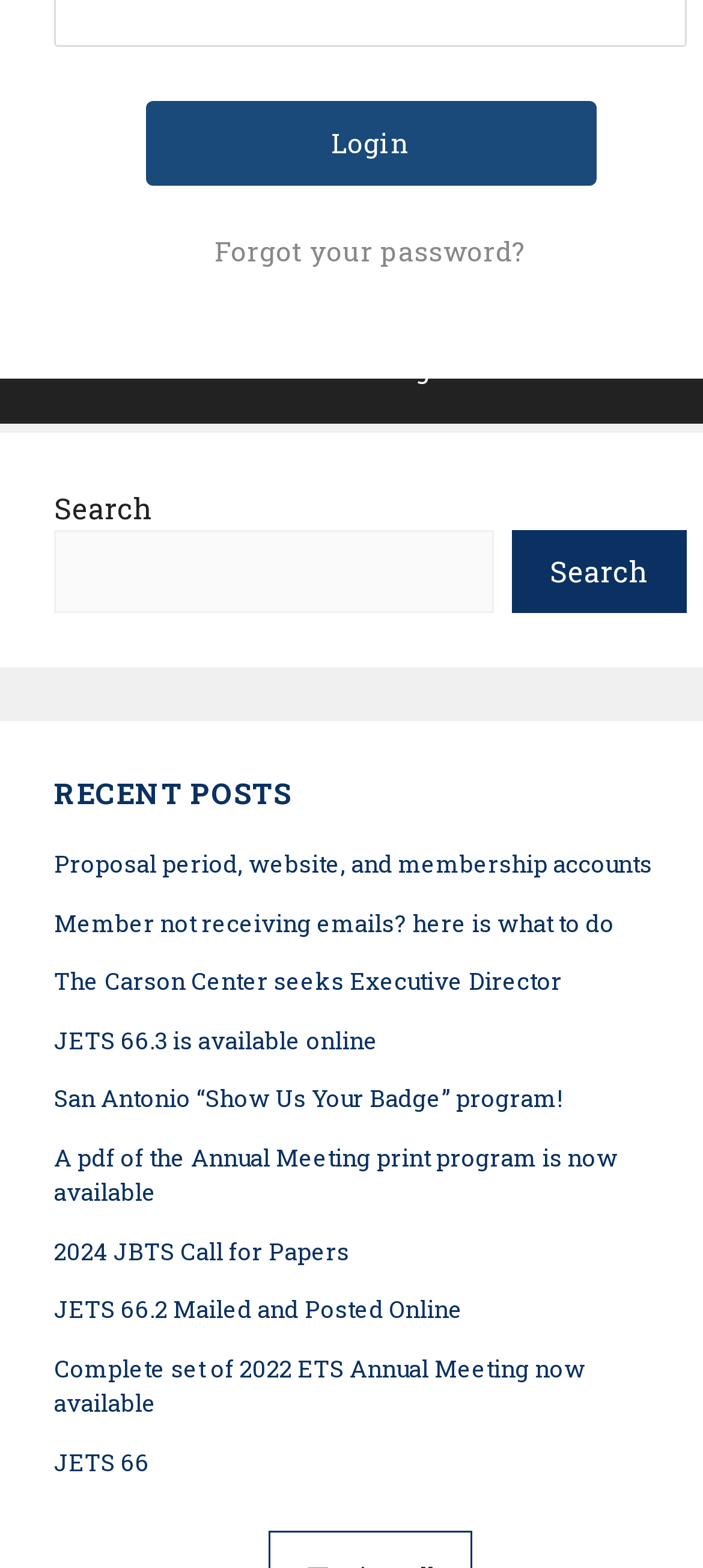From the webpage screenshot, identify the region described by JETS 66.3 is available online. Provide the bounding box coordinates as (top-left x, top-left y, bottom-right x, bottom-right y), with each value being a floating point number between 0 and 1.

[0.077, 0.653, 0.538, 0.673]